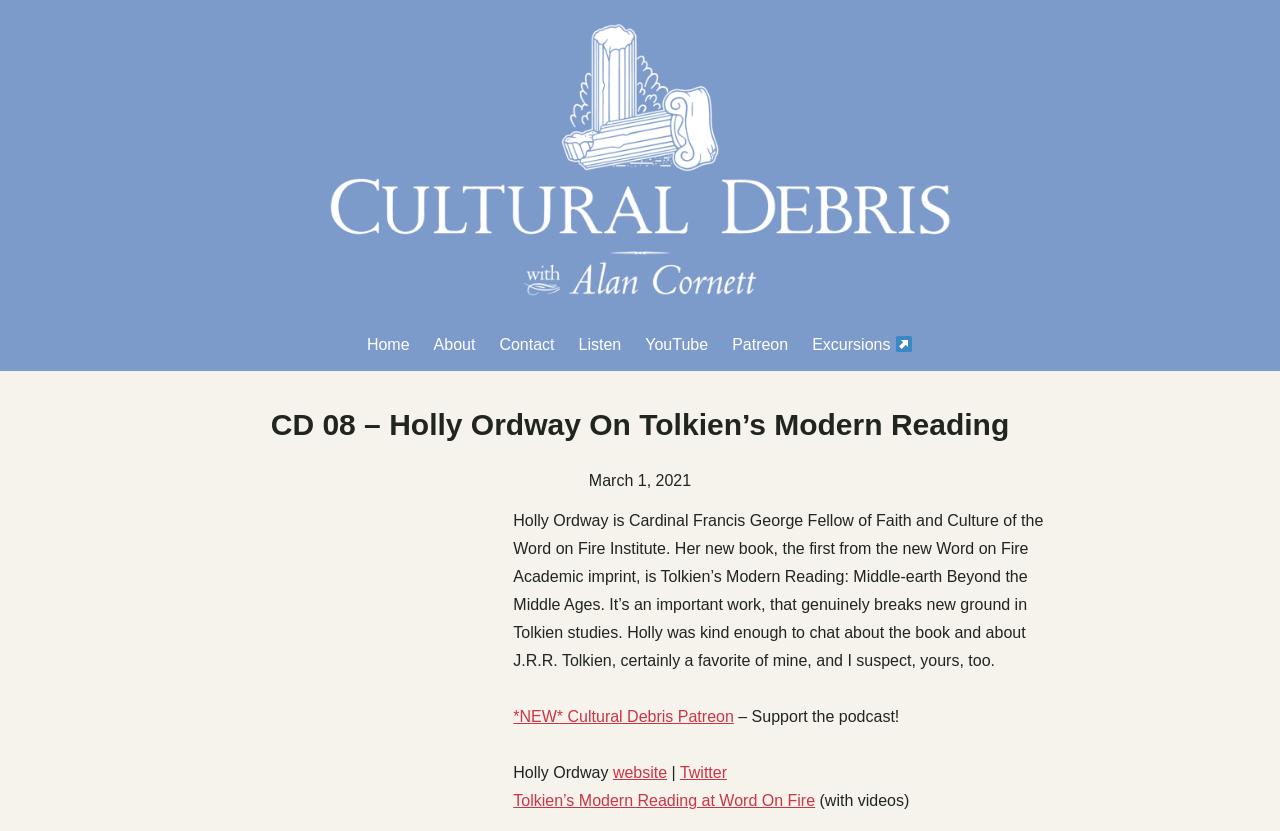Determine the bounding box coordinates of the UI element described by: "Home".

[0.287, 0.398, 0.32, 0.432]